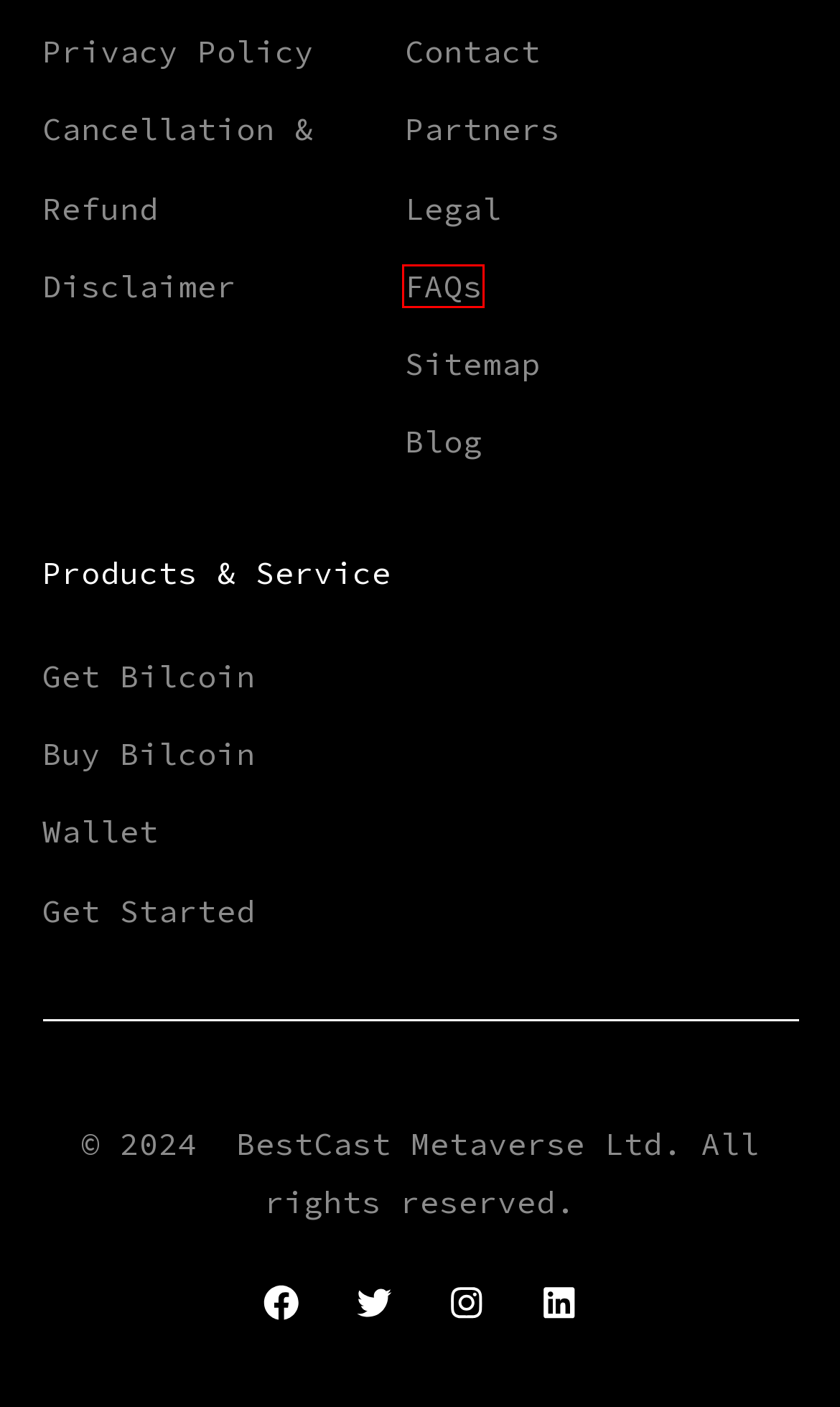Look at the screenshot of a webpage, where a red bounding box highlights an element. Select the best description that matches the new webpage after clicking the highlighted element. Here are the candidates:
A. Sitemap - Bilcoin
B. Partners - Bilcoin
C. Get Started - Bilcoin
D. Cancellation & Refund - Bilcoin
E. Get Bilcoin - Bilcoin
F. Contact - Bilcoin
G. FAQs - Bilcoin
H. Buy Bilcoin - Bilcoin

G